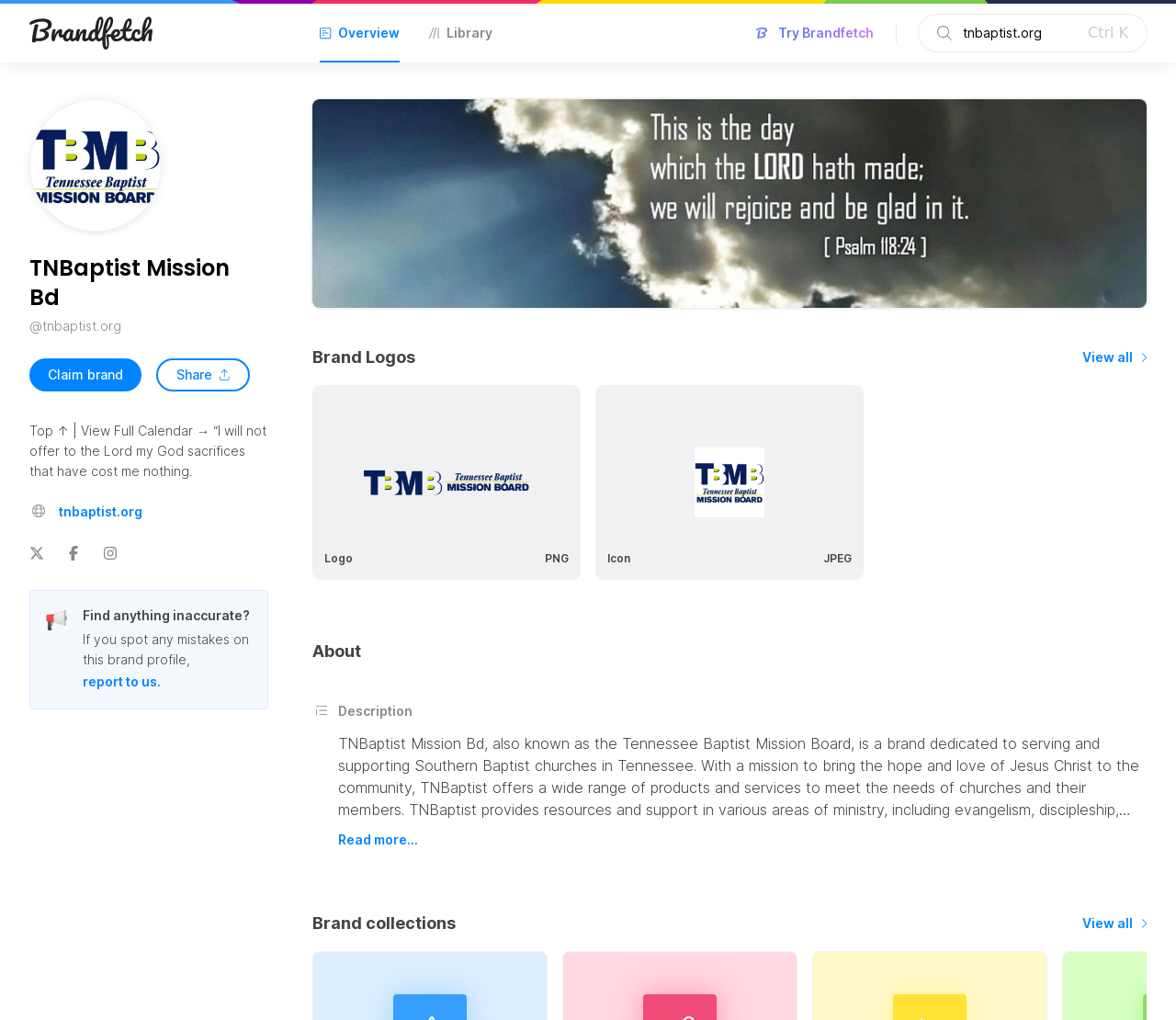Please provide a comprehensive response to the question below by analyzing the image: 
What is the name of the brand?

I found the answer by looking at the heading element on the webpage, which says 'TNBaptist Mission Bd'. This is likely the name of the brand being featured on this webpage.